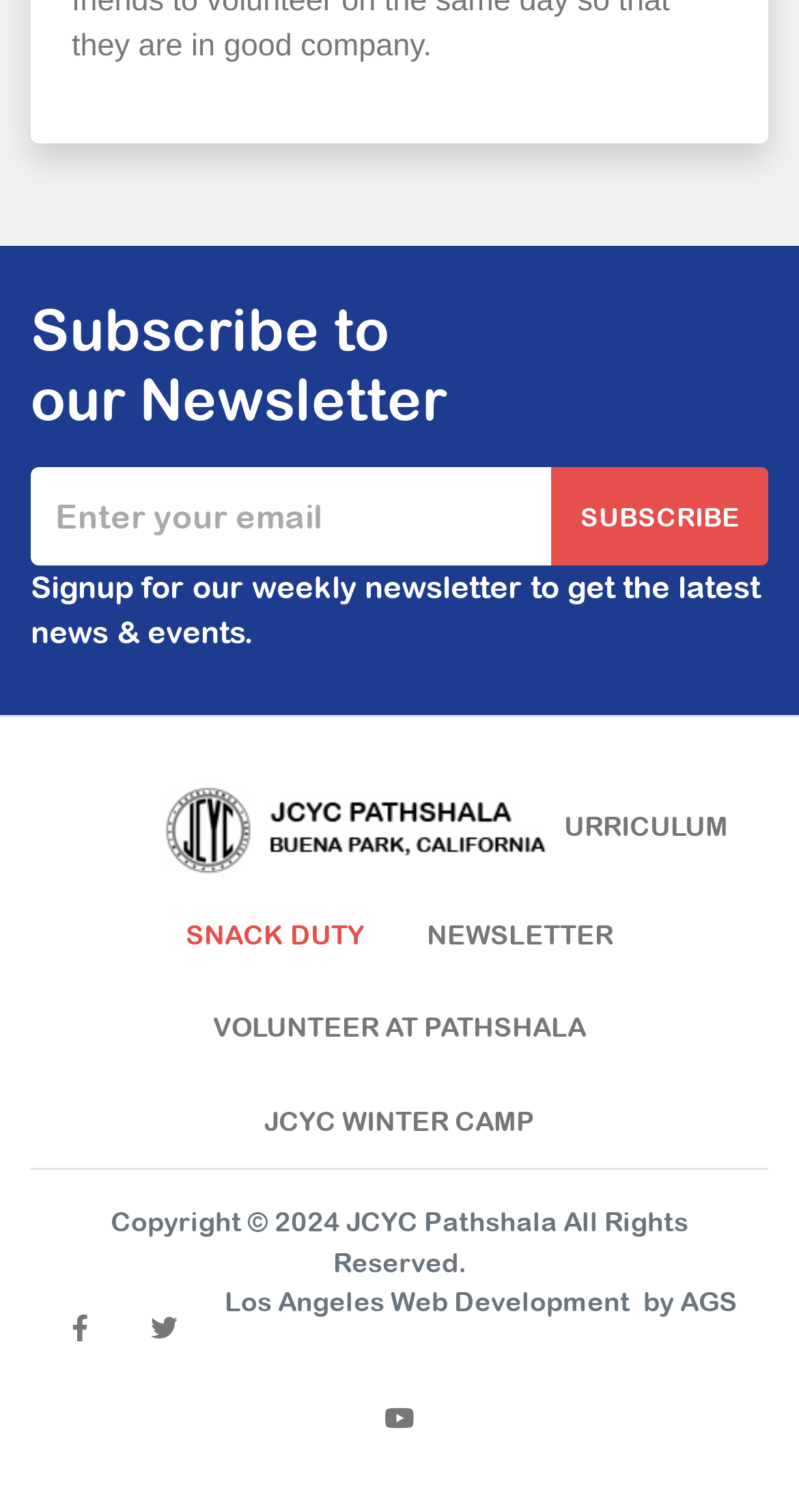Identify the bounding box coordinates for the element you need to click to achieve the following task: "Visit Jain Center of Northern California". Provide the bounding box coordinates as four float numbers between 0 and 1, in the form [left, top, right, bottom].

[0.184, 0.526, 0.713, 0.568]